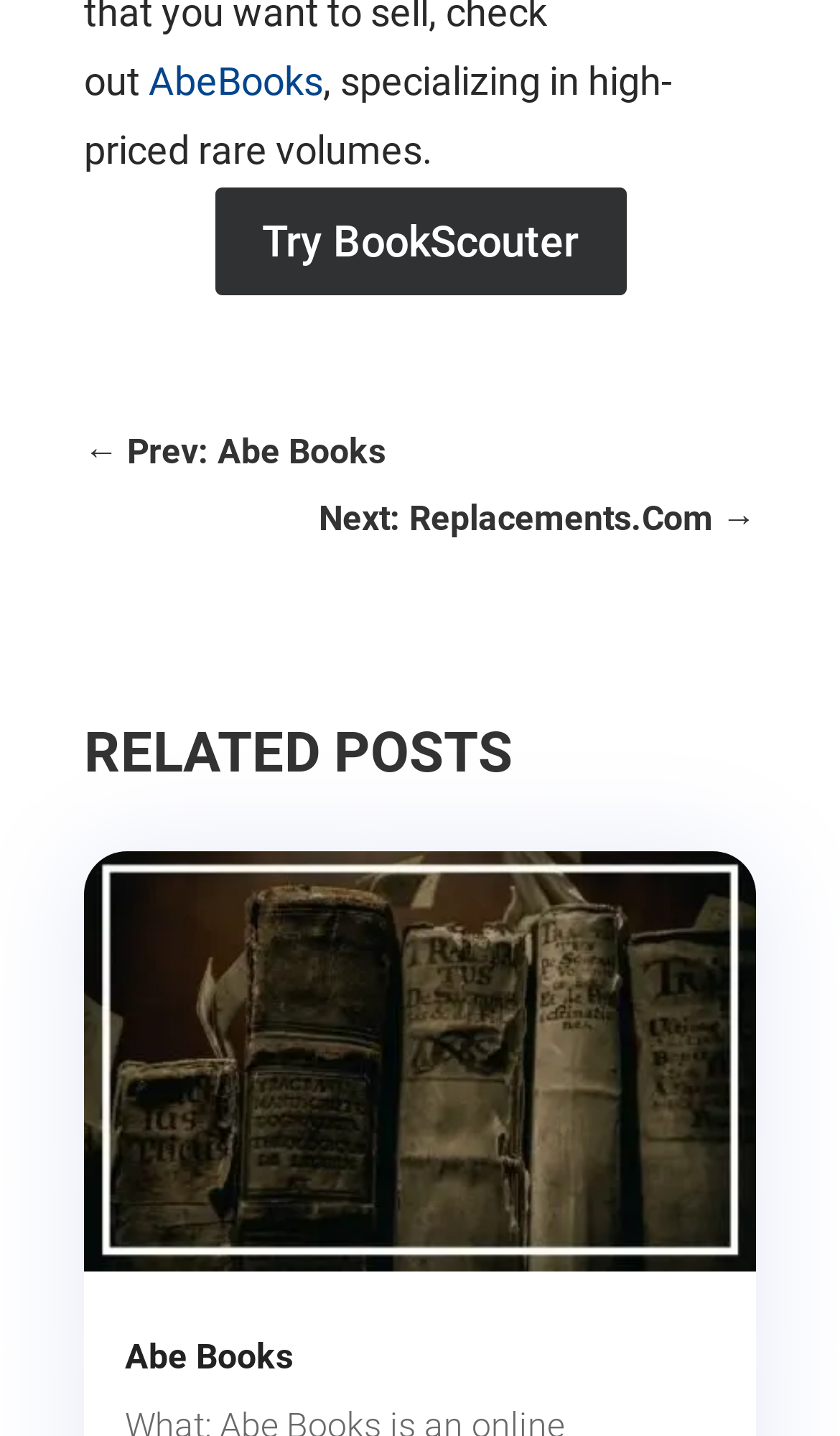From the webpage screenshot, predict the bounding box of the UI element that matches this description: "← Prev: Abe Books".

[0.1, 0.292, 0.459, 0.338]